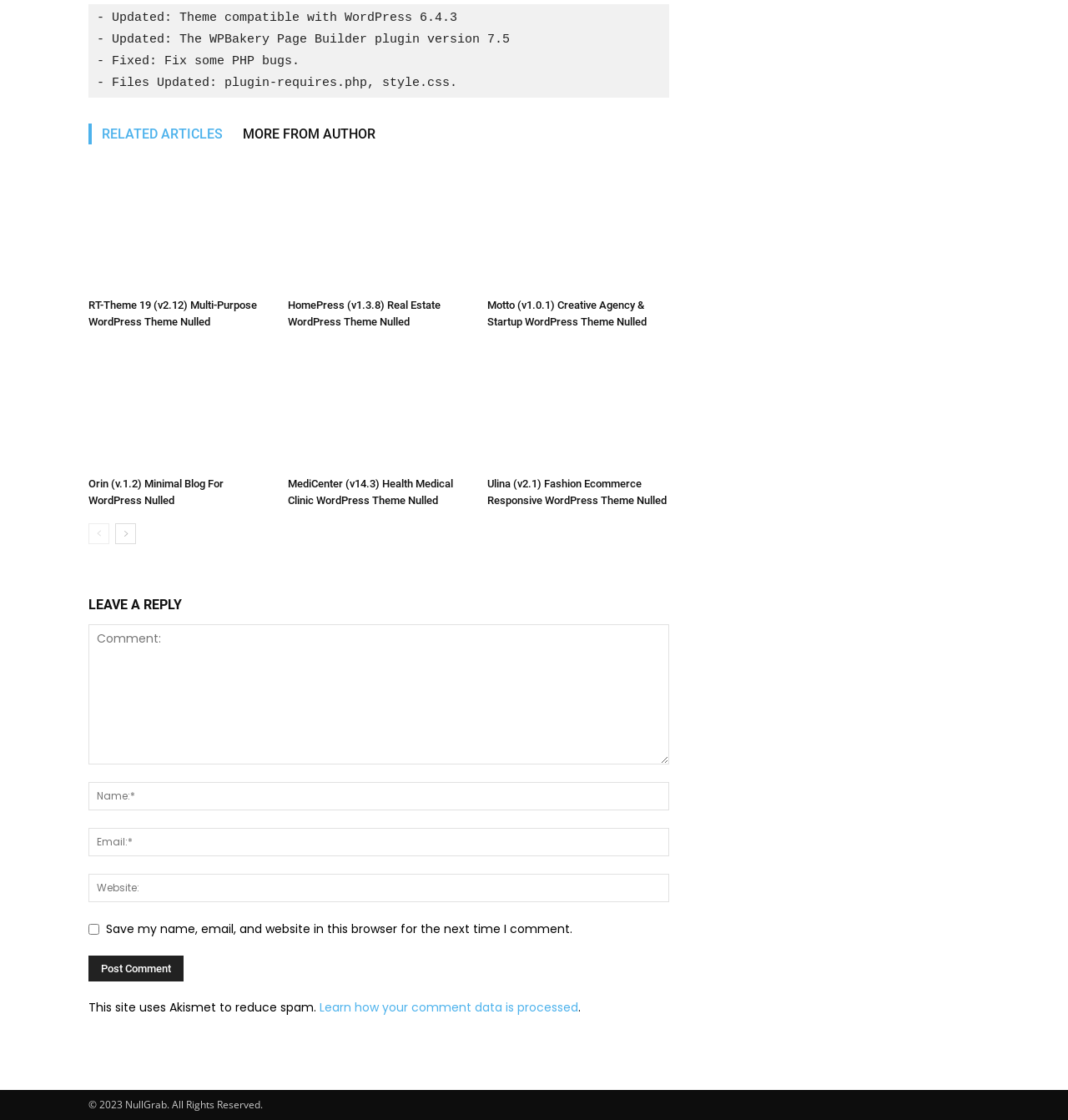How many textboxes are there in the comment section? Observe the screenshot and provide a one-word or short phrase answer.

4